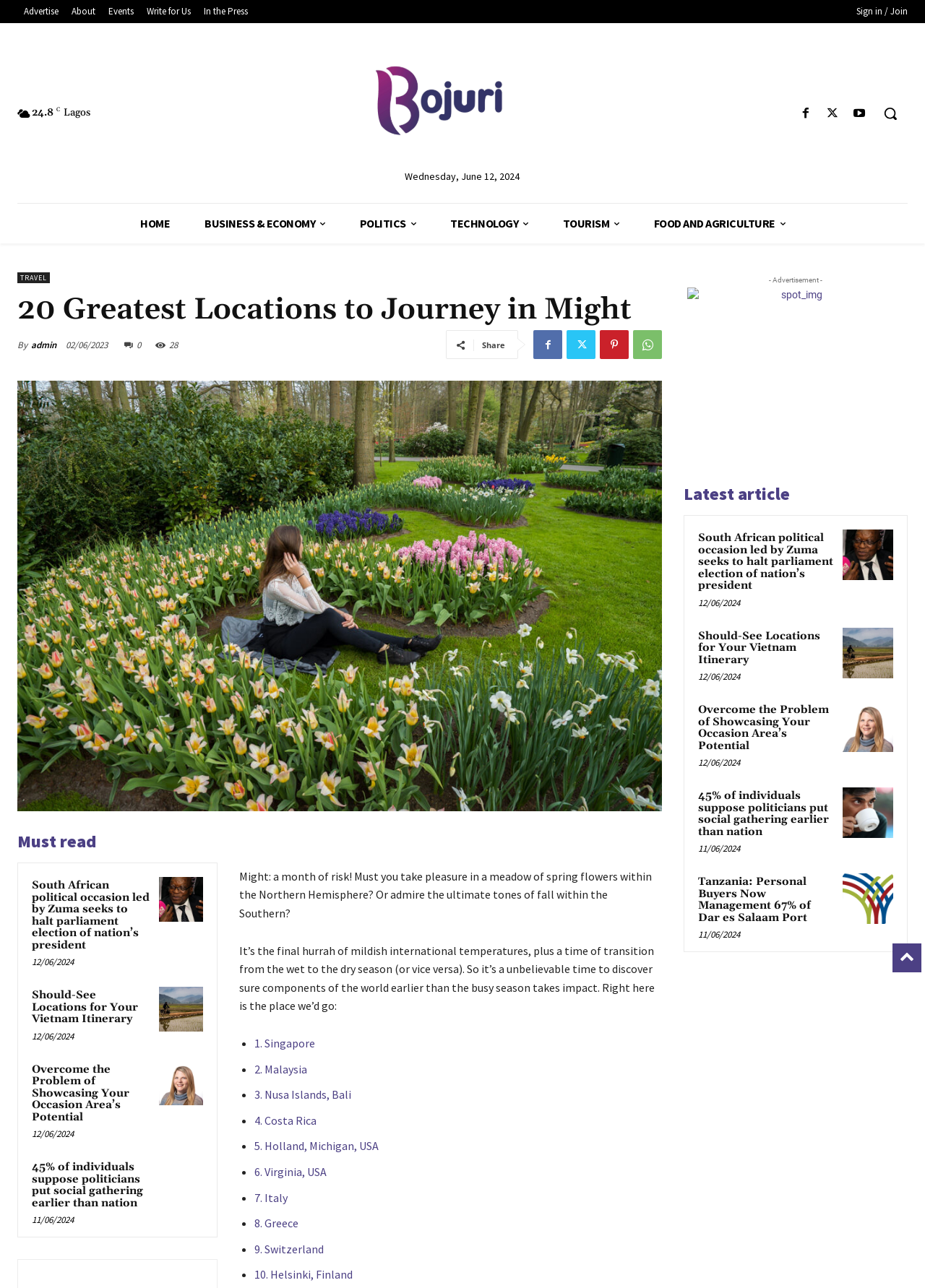What is the principal heading displayed on the webpage?

20 Greatest Locations to Journey in Might